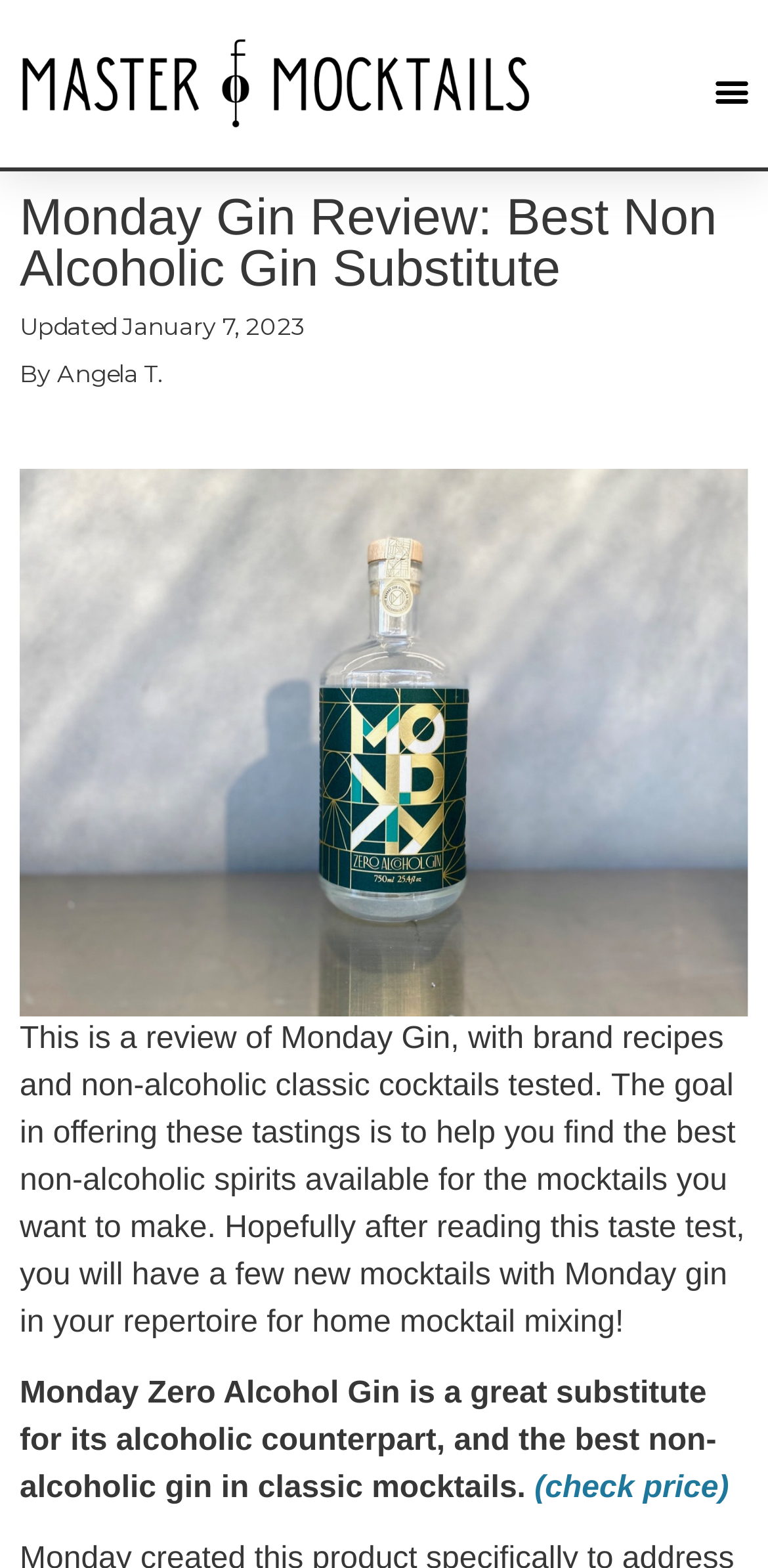Generate the title text from the webpage.

Monday Gin Review: Best Non Alcoholic Gin Substitute